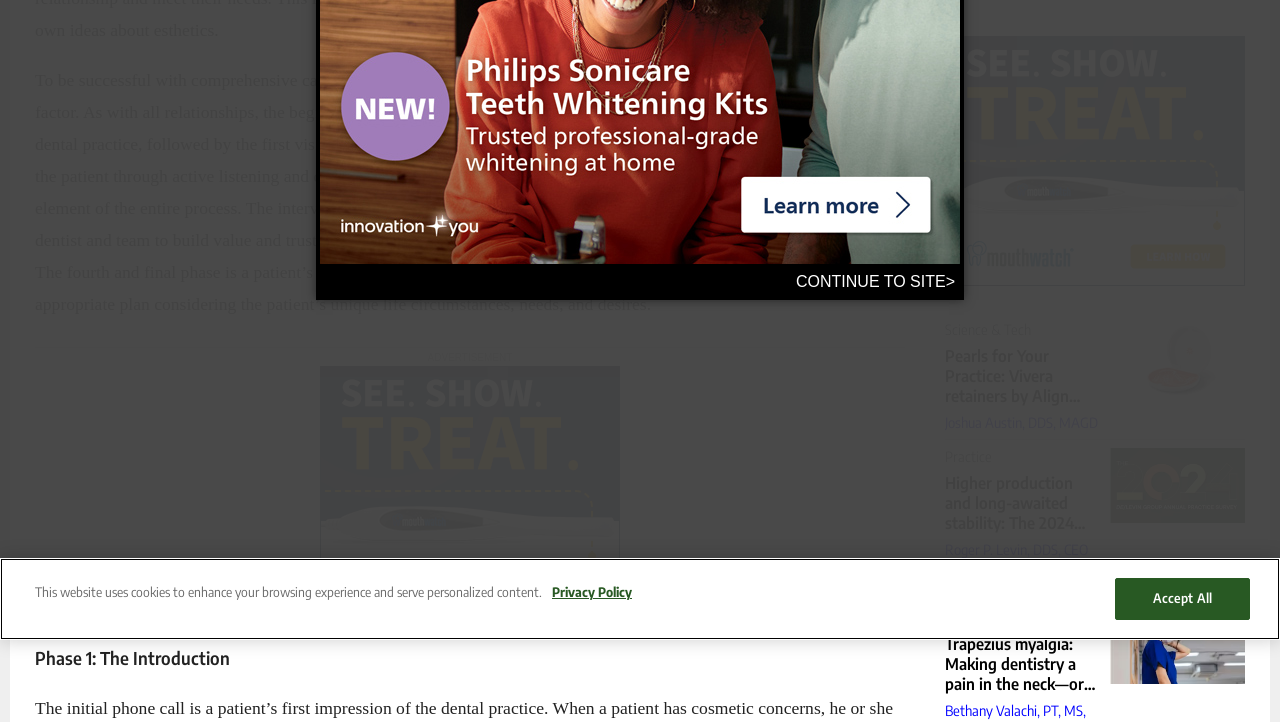Find the bounding box of the web element that fits this description: "� Oracle".

None